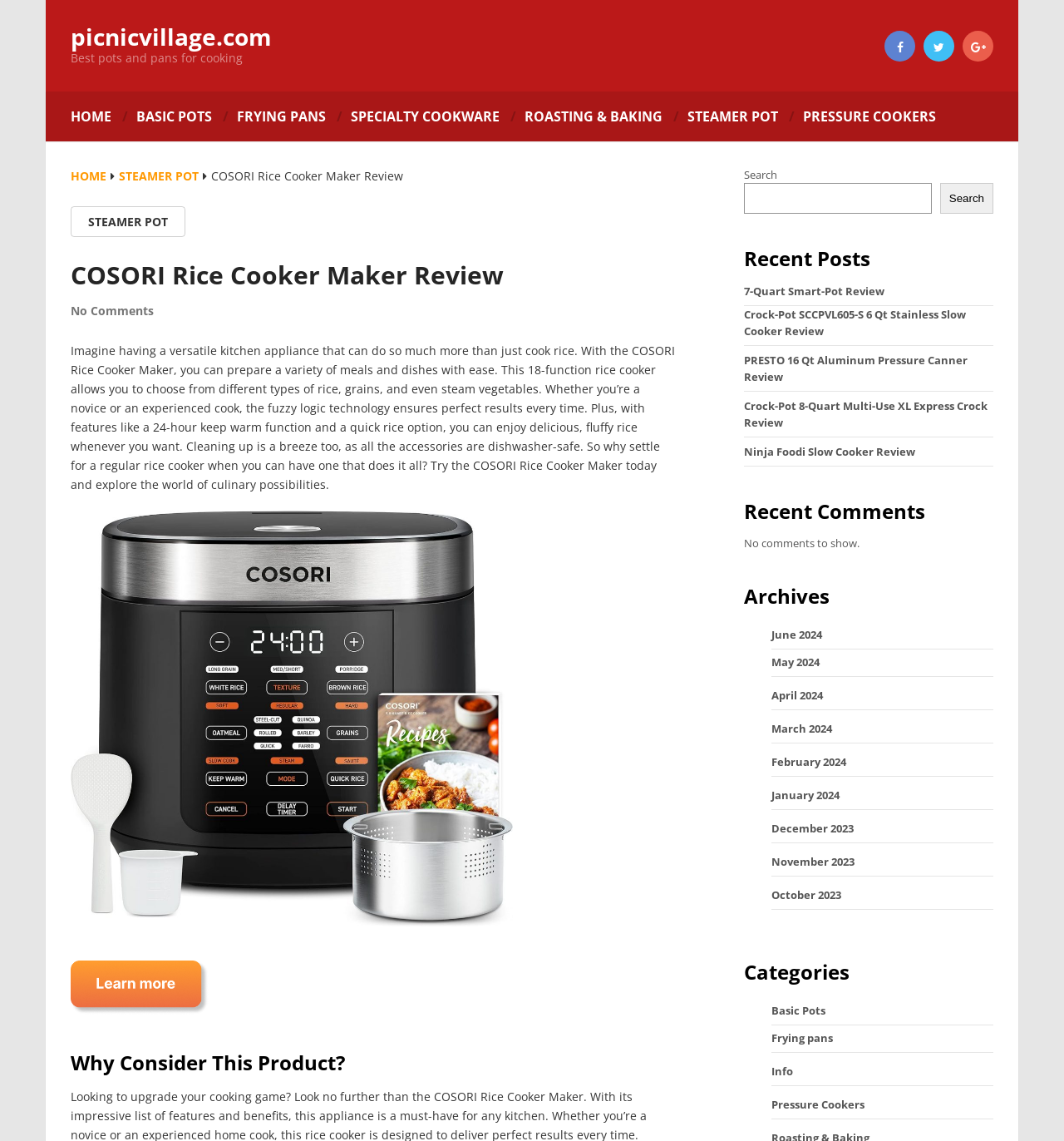Based on the image, please elaborate on the answer to the following question:
How many recent posts are listed?

I counted the number of link elements with text content that are direct children of the element with the heading 'Recent Posts'. The links are '7-Quart Smart-Pot Review', 'Crock-Pot SCCPVL605-S 6 Qt Stainless Slow Cooker Review', 'PRESTO 16 Qt Aluminum Pressure Canner Review', 'Crock-Pot 8-Quart Multi-Use XL Express Crock Review', and 'Ninja Foodi Slow Cooker Review'.